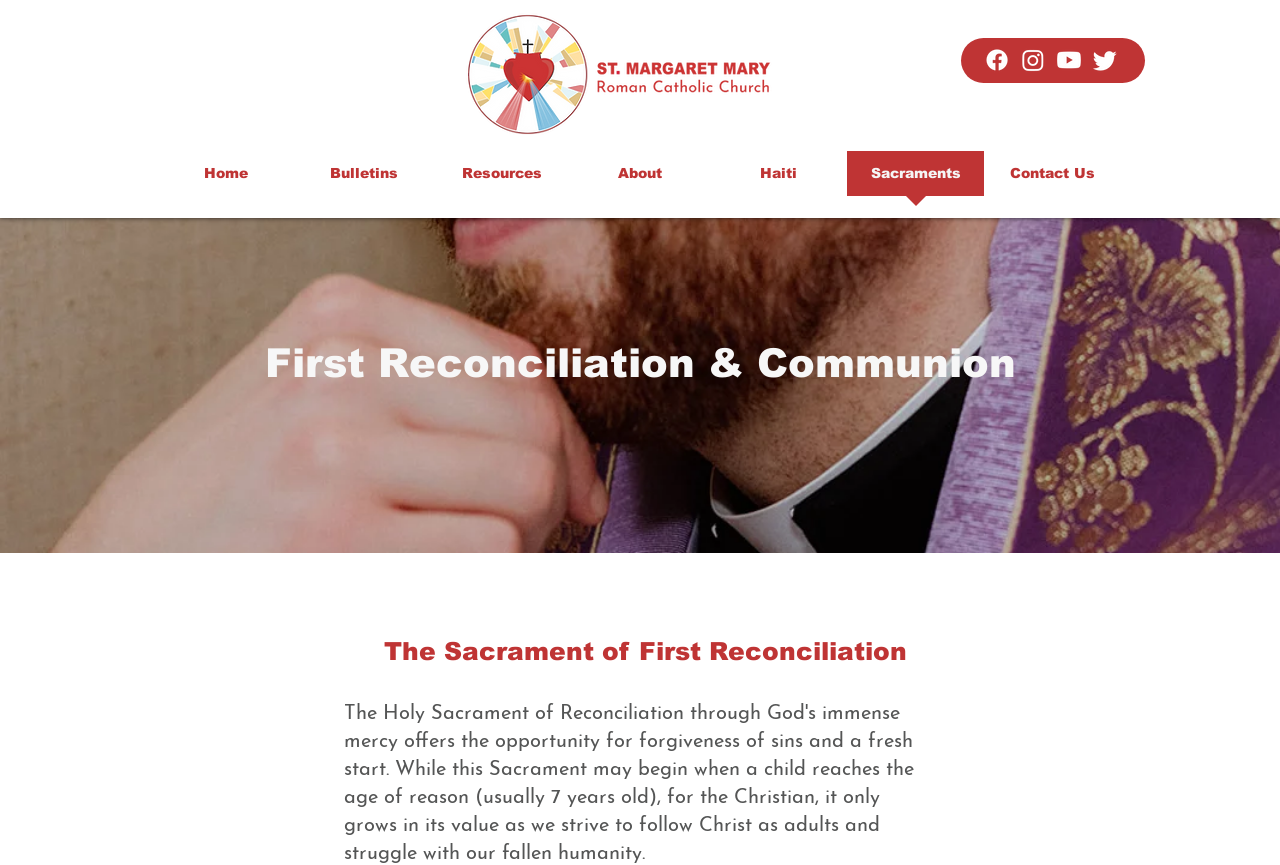Give a one-word or phrase response to the following question: How many links are there in the navigation bar?

7